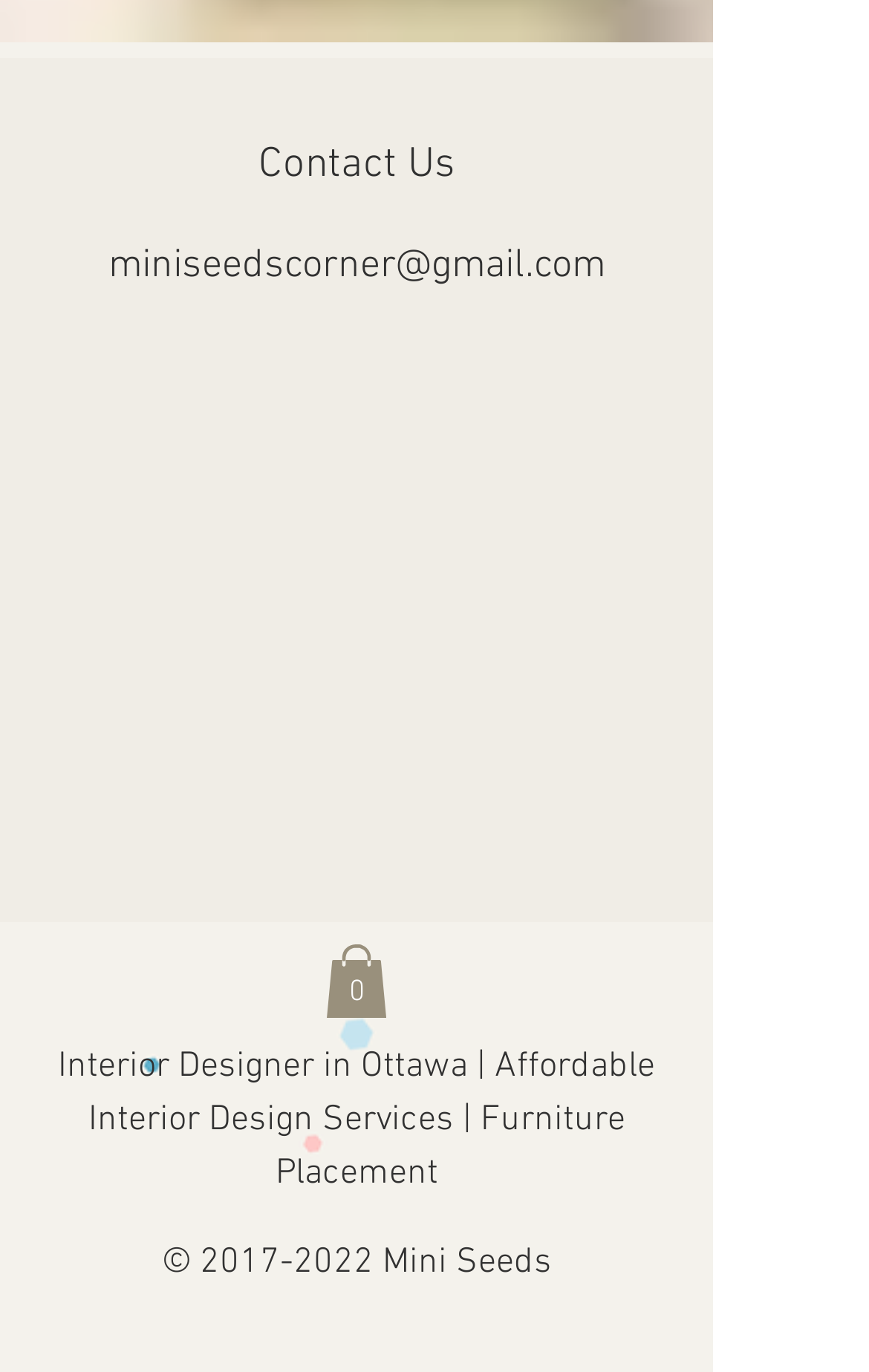What is the email address to contact?
Please give a detailed and elaborate answer to the question based on the image.

I found the email address by looking at the link element with the text 'miniseedscorner@gmail.com' which is located at the top of the page, indicating it's a contact email.